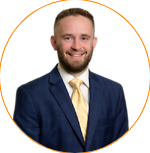What is the shape of the frame surrounding Alexander's headshot?
Refer to the screenshot and respond with a concise word or phrase.

circular